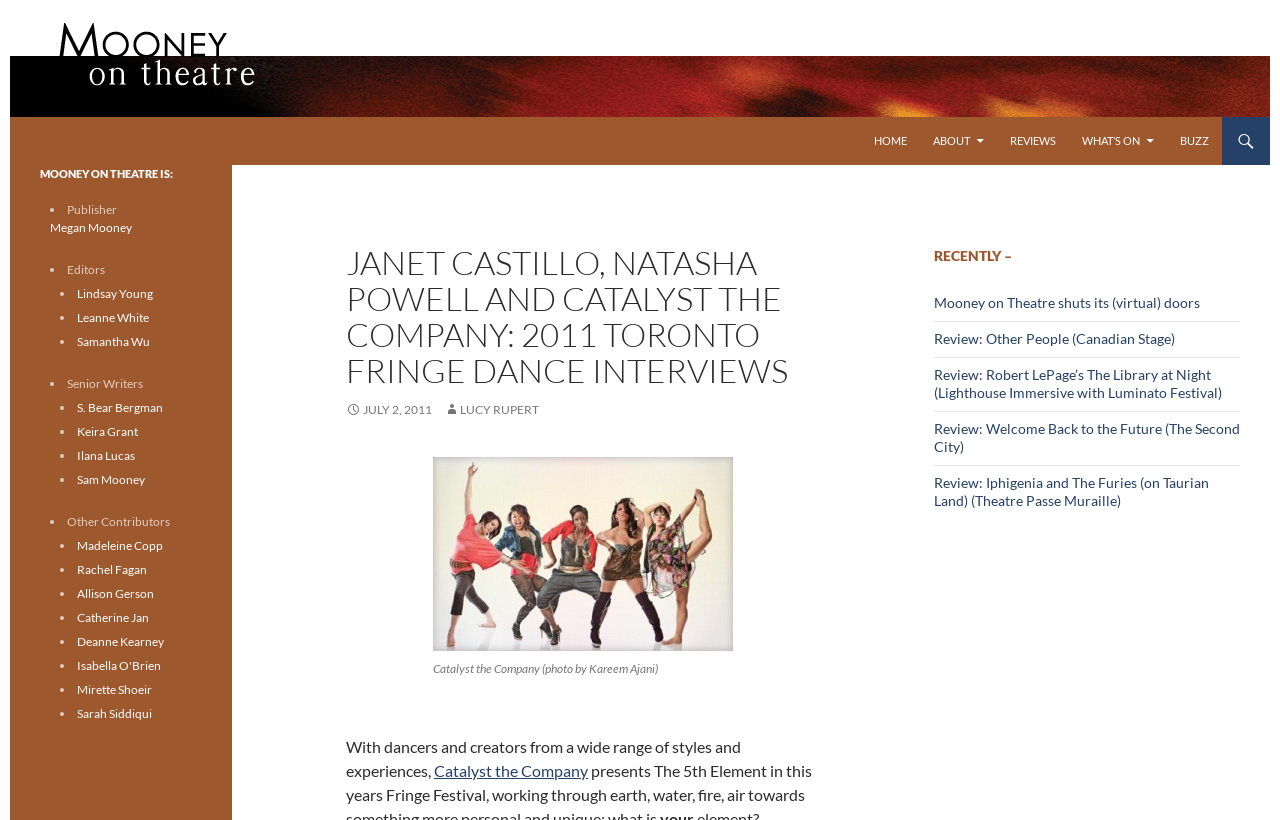What is the logo of Mooney on Theatre?
Refer to the screenshot and answer in one word or phrase.

Mooney on Theatre logo